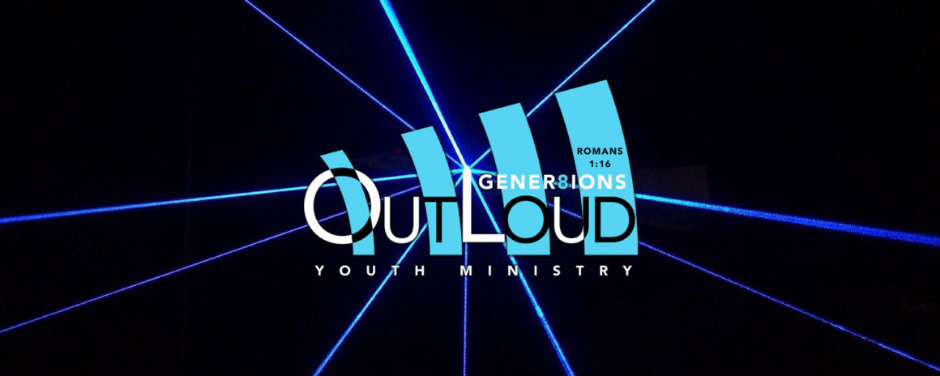What is the scripture reference displayed above the logo?
Look at the image and answer the question using a single word or phrase.

ROMANS 1:16